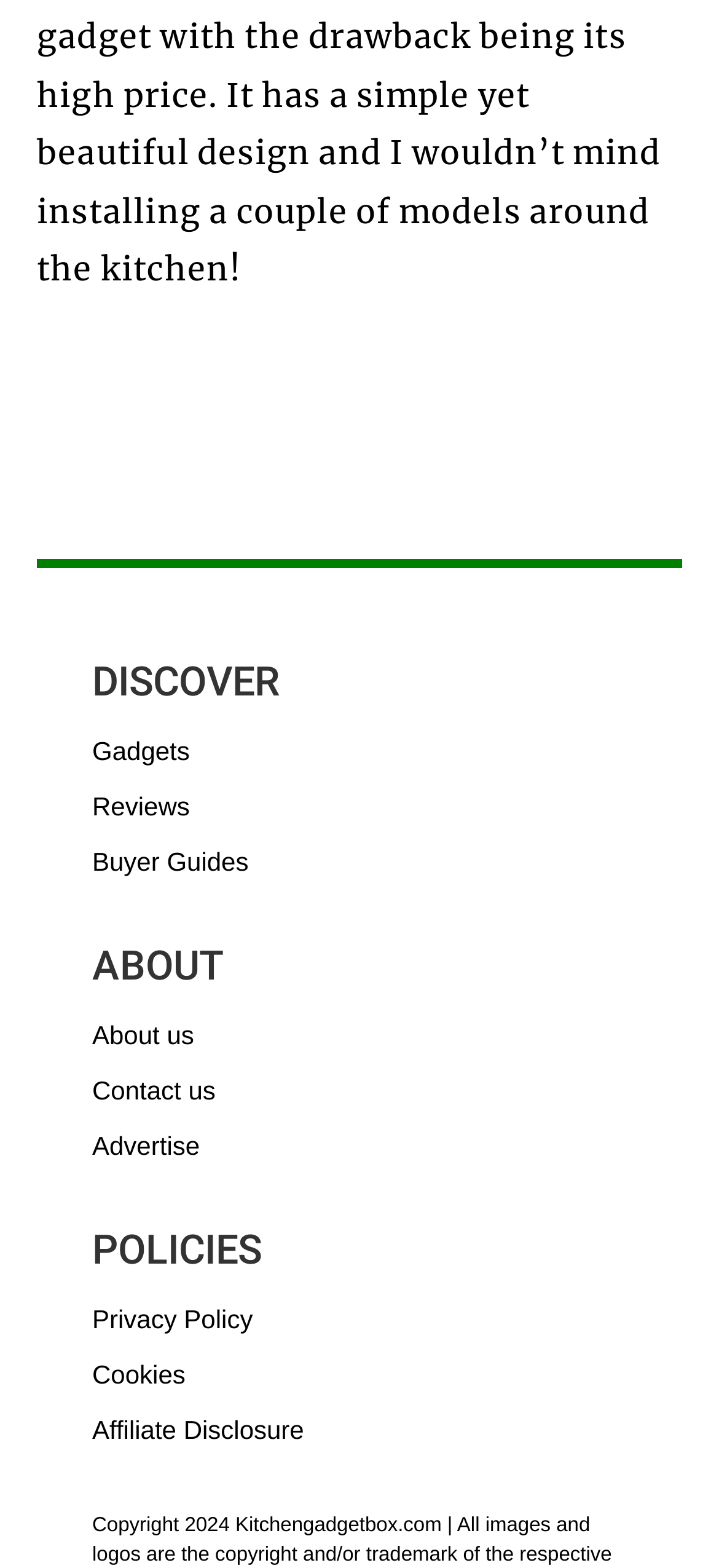Determine the bounding box coordinates of the region I should click to achieve the following instruction: "Learn about us". Ensure the bounding box coordinates are four float numbers between 0 and 1, i.e., [left, top, right, bottom].

[0.128, 0.651, 0.27, 0.67]